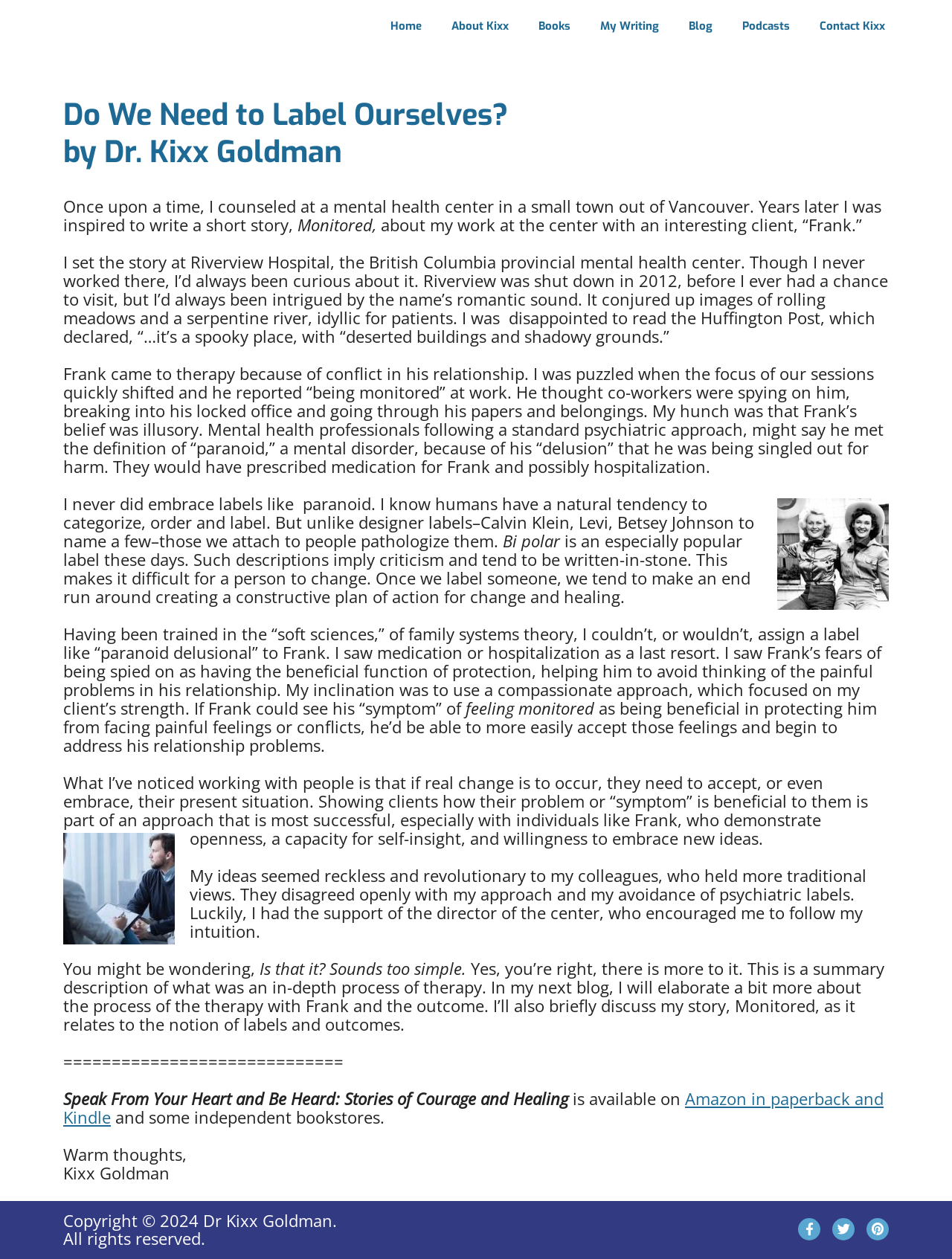Elaborate on the webpage's design and content in a detailed caption.

This webpage is an article written by Dr. Kixx Goldman, titled "Do We Need to Label Ourselves?" The article is divided into several sections, with a heading at the top that matches the title. 

At the top of the page, there is a navigation menu with links to different sections of the website, including "Home", "About Kixx", "Books", "My Writing", "Blog", "Podcasts", and "Contact Kixx". 

Below the navigation menu, the article begins with a brief introduction, followed by a series of paragraphs that explore the idea of labeling people, particularly in the context of mental health. The author shares a personal anecdote about a client named Frank, who believed he was being monitored at work, and how the author approached the situation without assigning a psychiatric label.

The article continues with the author's reflections on the limitations of labeling people and the importance of a compassionate approach in therapy. The author also mentions their book, "Speak From Your Heart and Be Heard: Stories of Courage and Healing", which is available on Amazon and in some independent bookstores.

At the bottom of the page, there is a section with copyright information, including the year 2024 and the author's name. There are also three social media links, represented by icons, and a final message from the author, "Warm thoughts, Kixx Goldman".